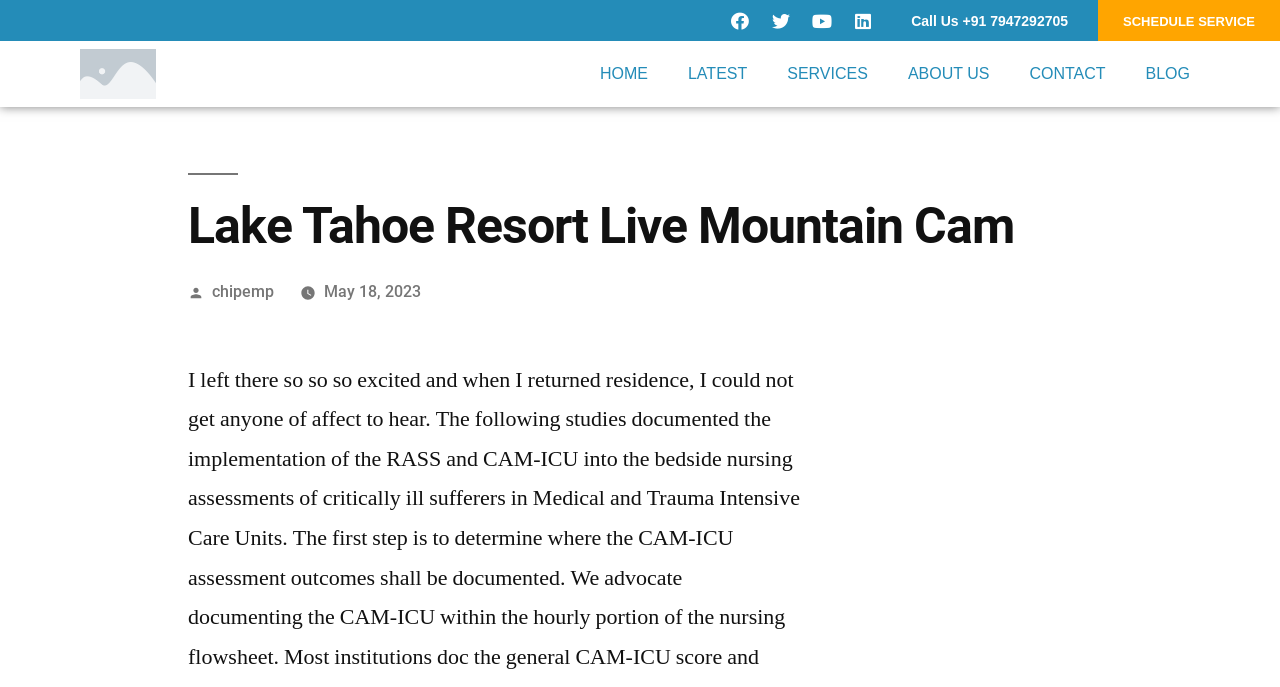Identify the bounding box coordinates of the clickable region to carry out the given instruction: "View the latest updates".

[0.522, 0.06, 0.599, 0.156]